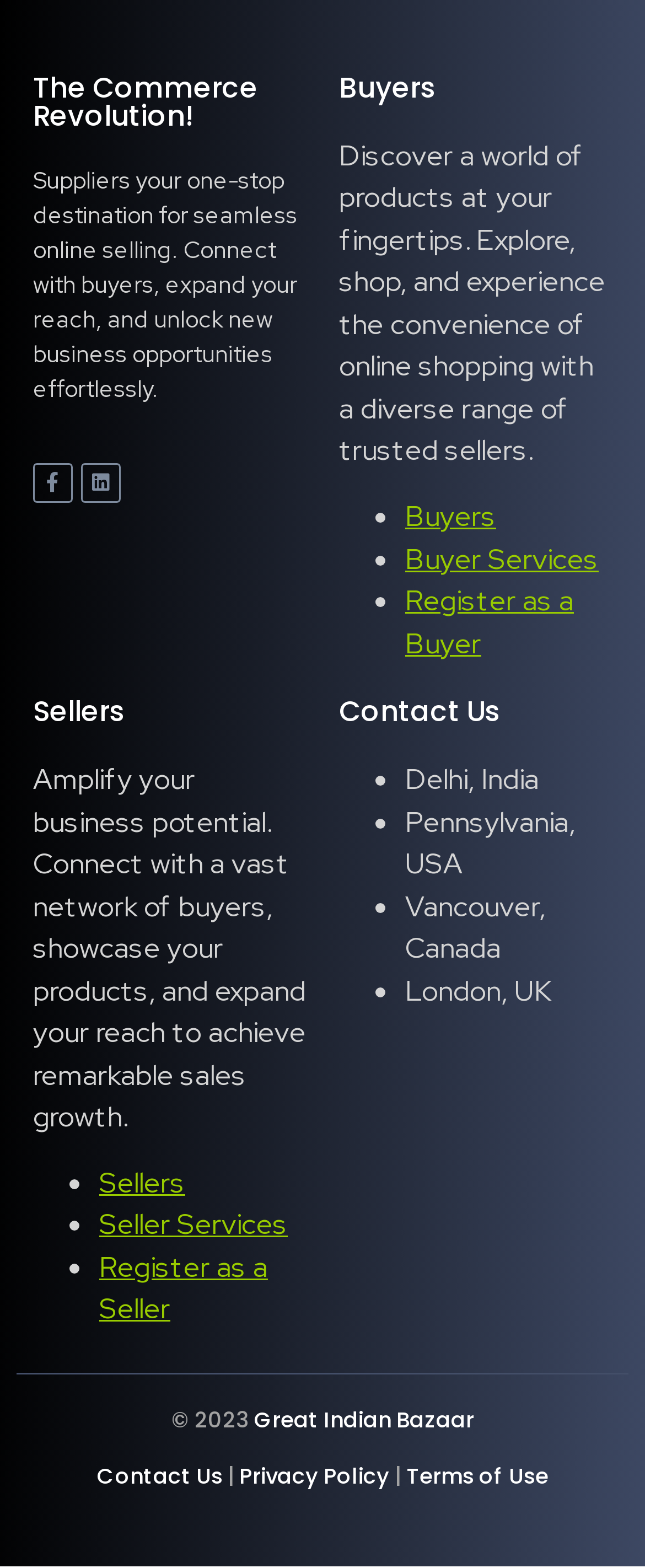Answer this question in one word or a short phrase: What can buyers do on the website?

Explore, shop, experience convenience